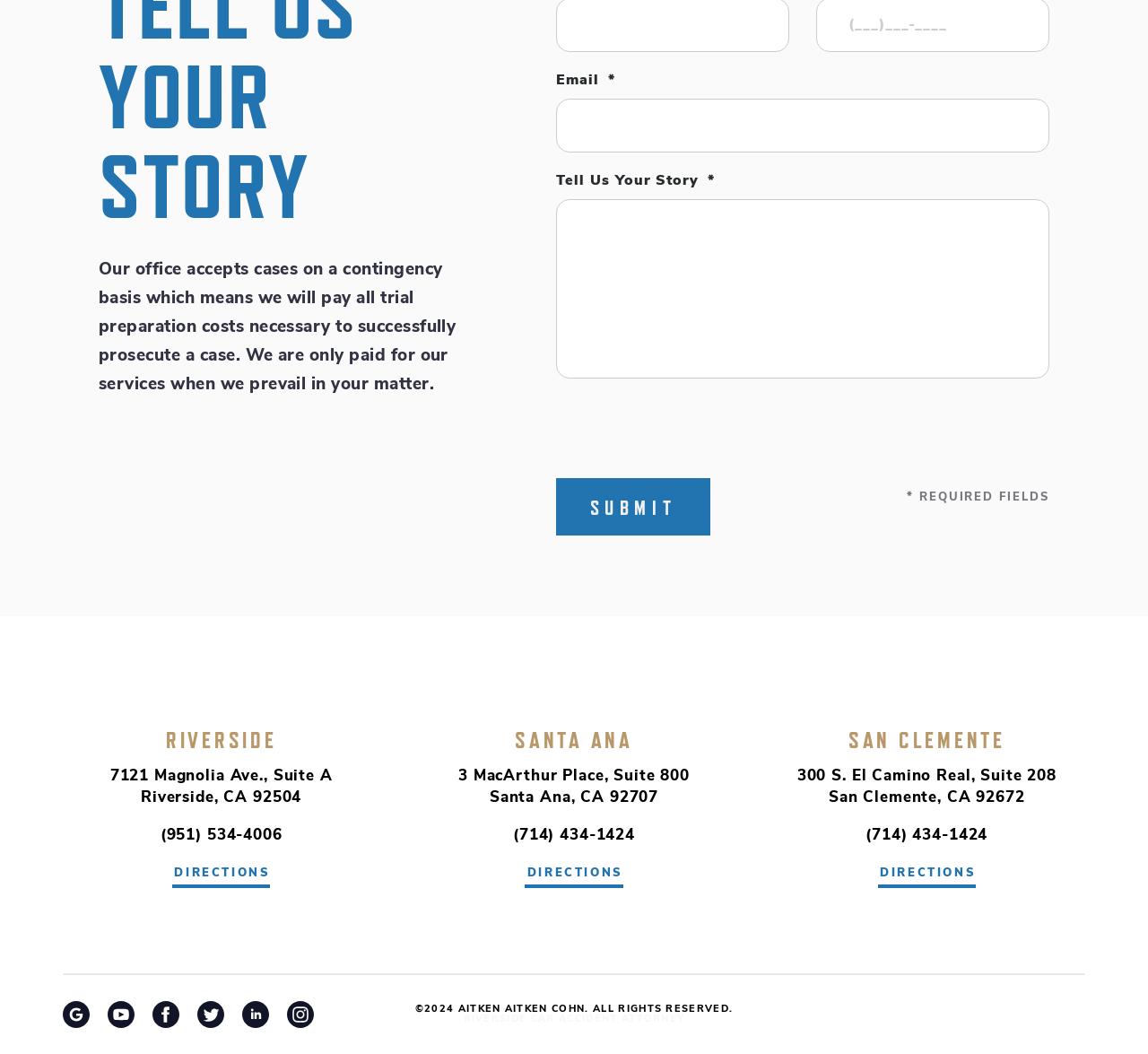Determine the bounding box coordinates of the clickable area required to perform the following instruction: "View the '30 Gorgeous Ombre Nail Designs You Must Love To Try' article". The coordinates should be represented as four float numbers between 0 and 1: [left, top, right, bottom].

None